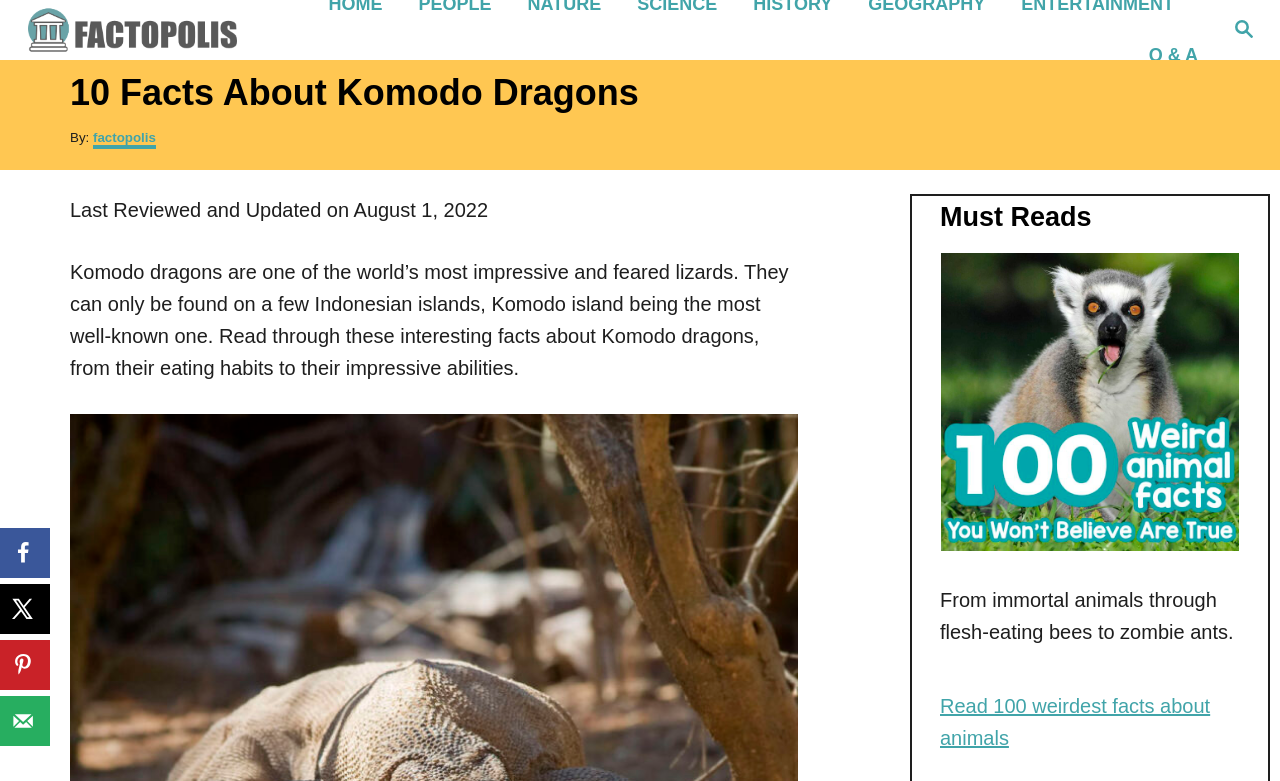Describe in detail what you see on the webpage.

This webpage is about Komodo dragons, featuring an article with 10 interesting facts about these creatures. At the top, there is a magnifying glass icon and a link to "Factopolis" with its logo. Below this, there is a header section with the title "10 Facts About Komodo Dragons" and a subtitle "By: Author" with a link to "factopolis". The article's introduction is a brief overview of Komodo dragons, mentioning their habitat and impressive abilities.

To the right of the introduction, there is a section titled "Must Reads" with a figure and a link to "Read 100 weirdest facts about animals". The main content of the article is not explicitly described in the accessibility tree, but it likely contains the 10 facts about Komodo dragons mentioned in the title.

On the top right, there is a link to "Q & A". On the left side of the page, there is a social sharing sidebar with links to share the article on Facebook, X, and via email, as well as a button to save to Pinterest. Each of these links has a corresponding icon.